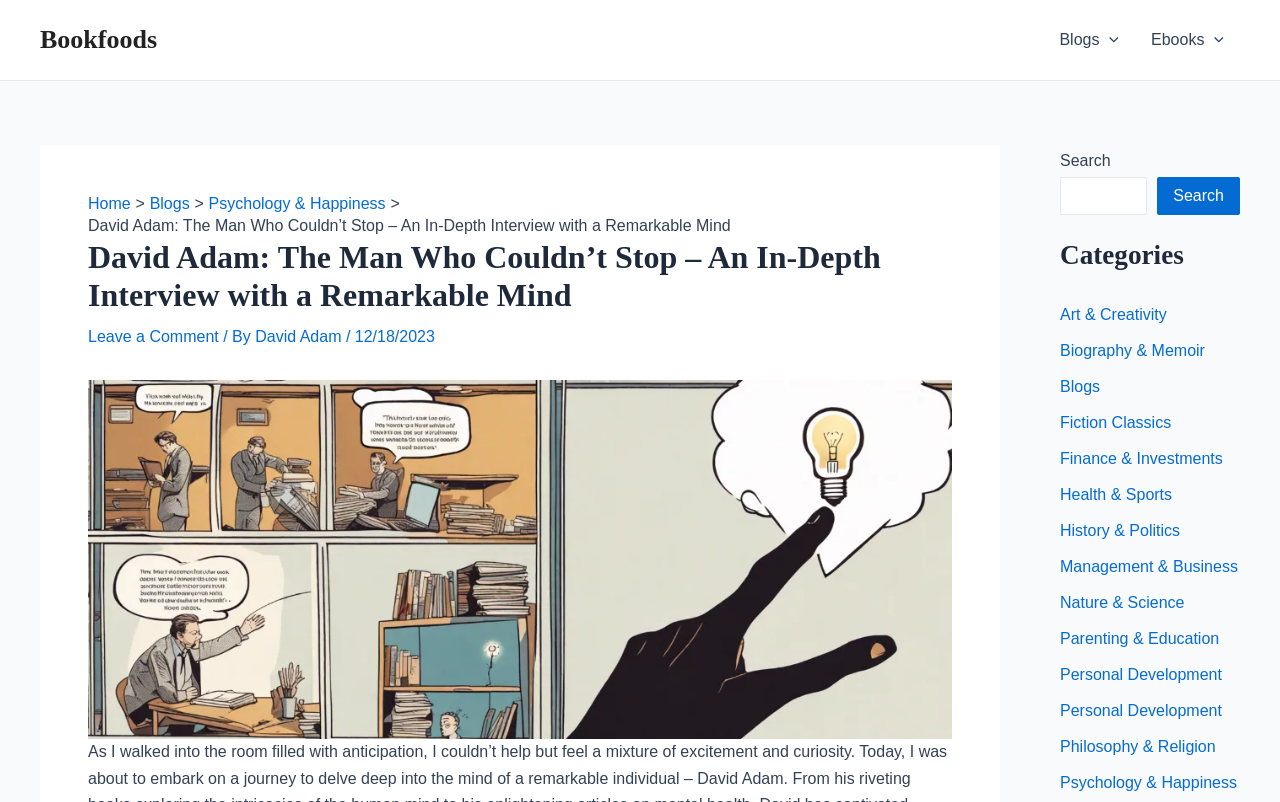Please find the bounding box coordinates of the element that you should click to achieve the following instruction: "Toggle the 'Blogs Menu'". The coordinates should be presented as four float numbers between 0 and 1: [left, top, right, bottom].

[0.859, 0.0, 0.874, 0.1]